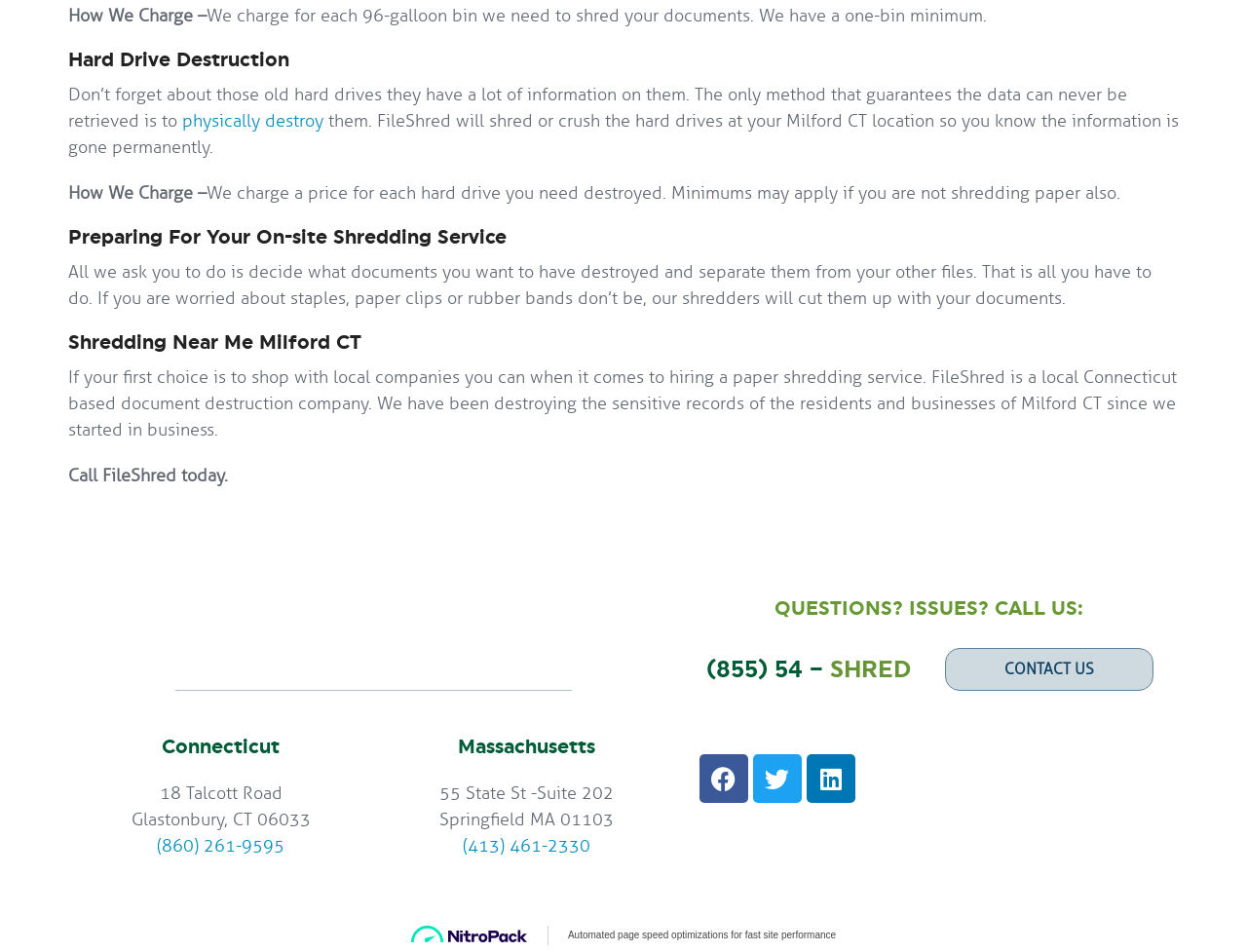Highlight the bounding box coordinates of the region I should click on to meet the following instruction: "Visit the Facebook page".

[0.561, 0.792, 0.6, 0.844]